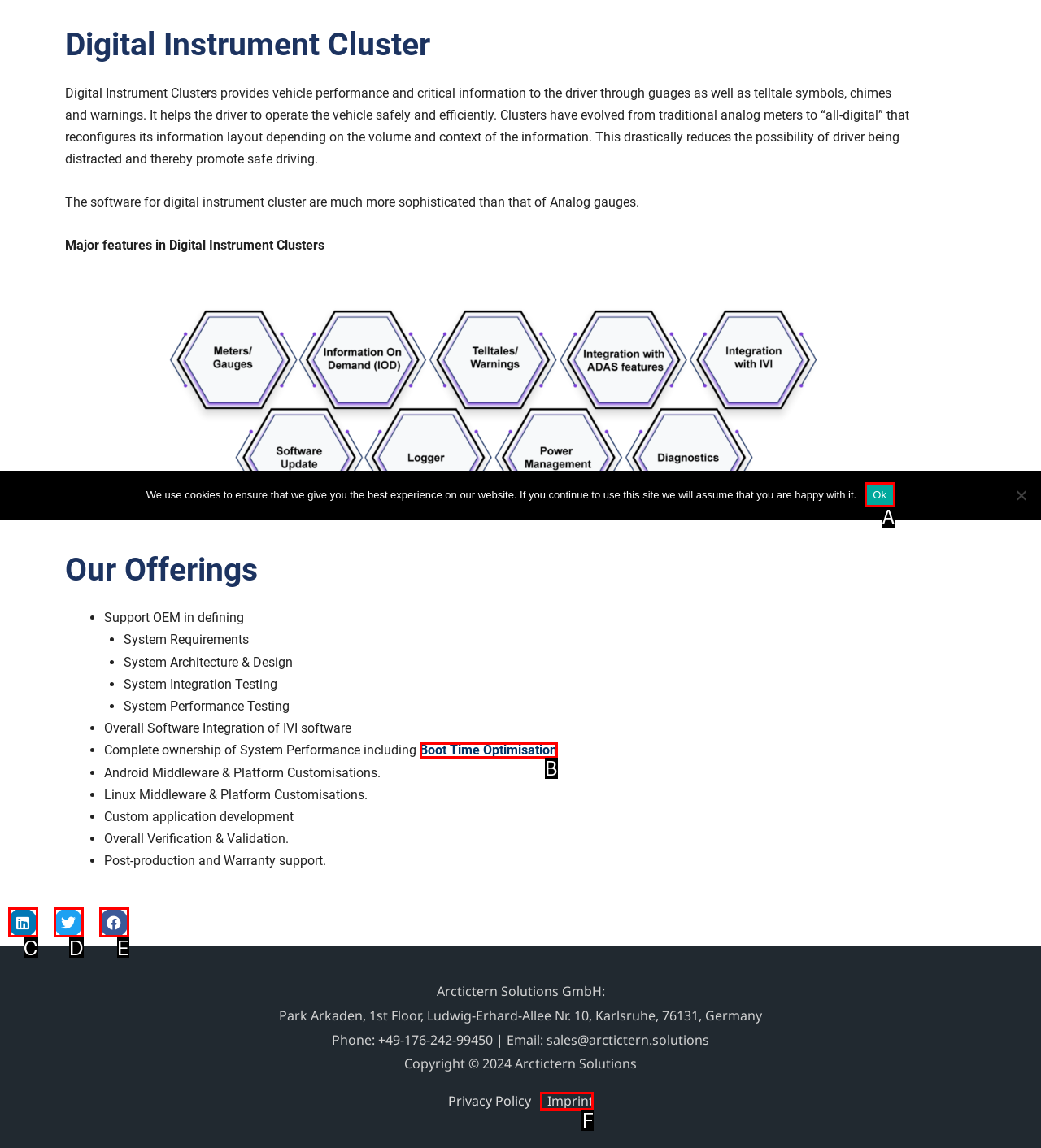Using the provided description: Imprint, select the HTML element that corresponds to it. Indicate your choice with the option's letter.

F